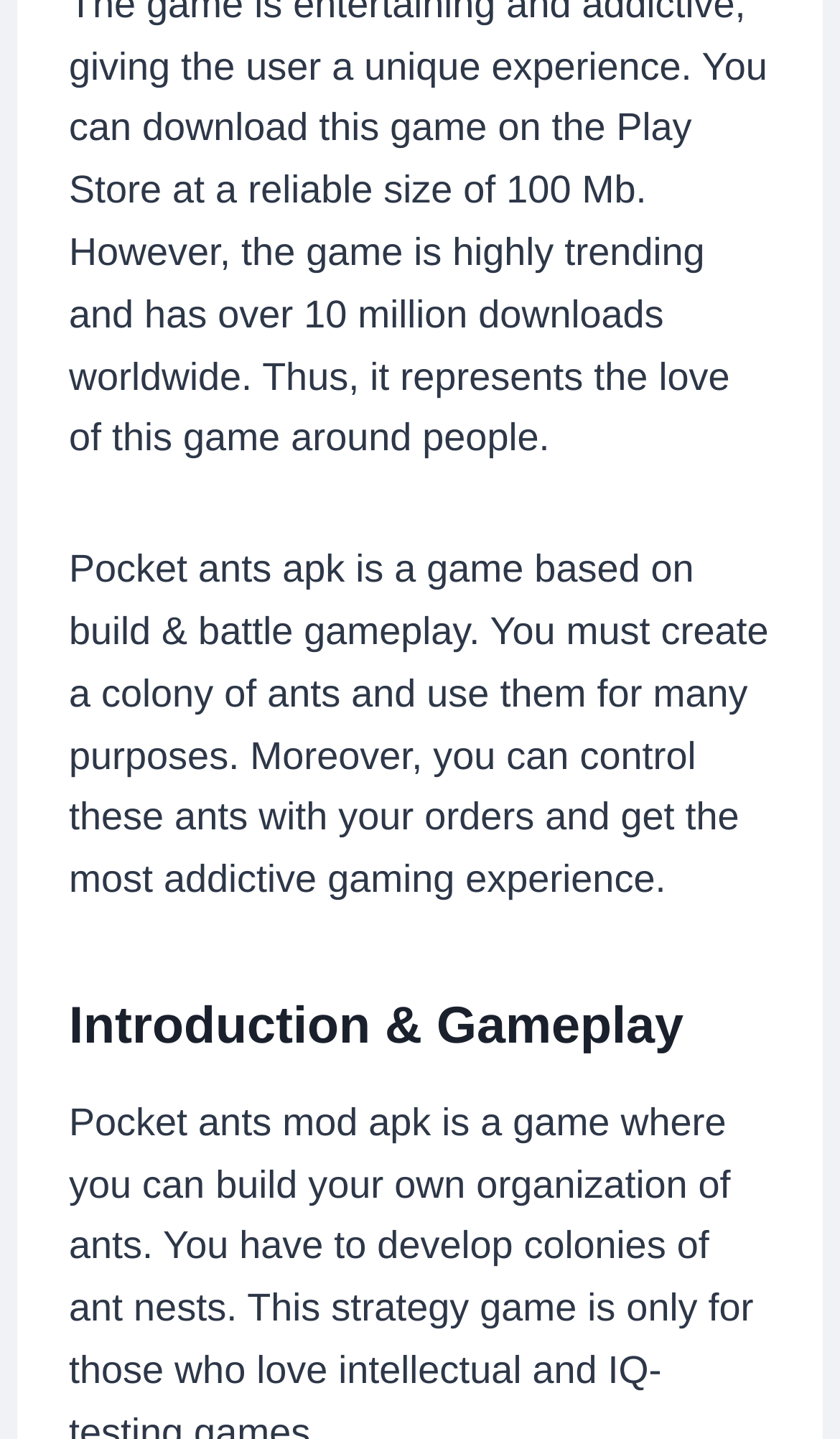What can you do with the ants in the game? Based on the image, give a response in one word or a short phrase.

Control them